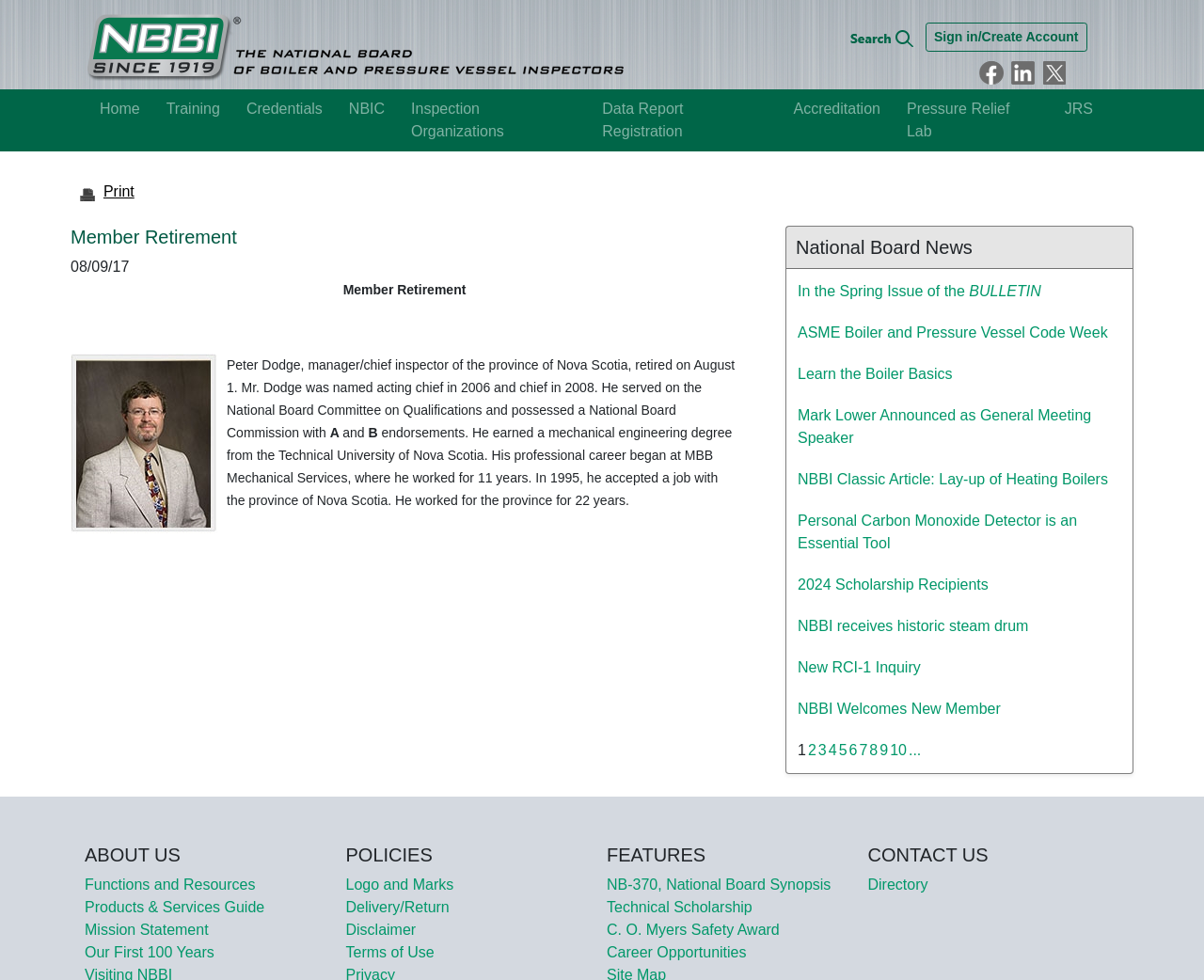Find the bounding box coordinates of the element you need to click on to perform this action: 'Learn more about the National Board News'. The coordinates should be represented by four float values between 0 and 1, in the format [left, top, right, bottom].

[0.661, 0.241, 0.933, 0.264]